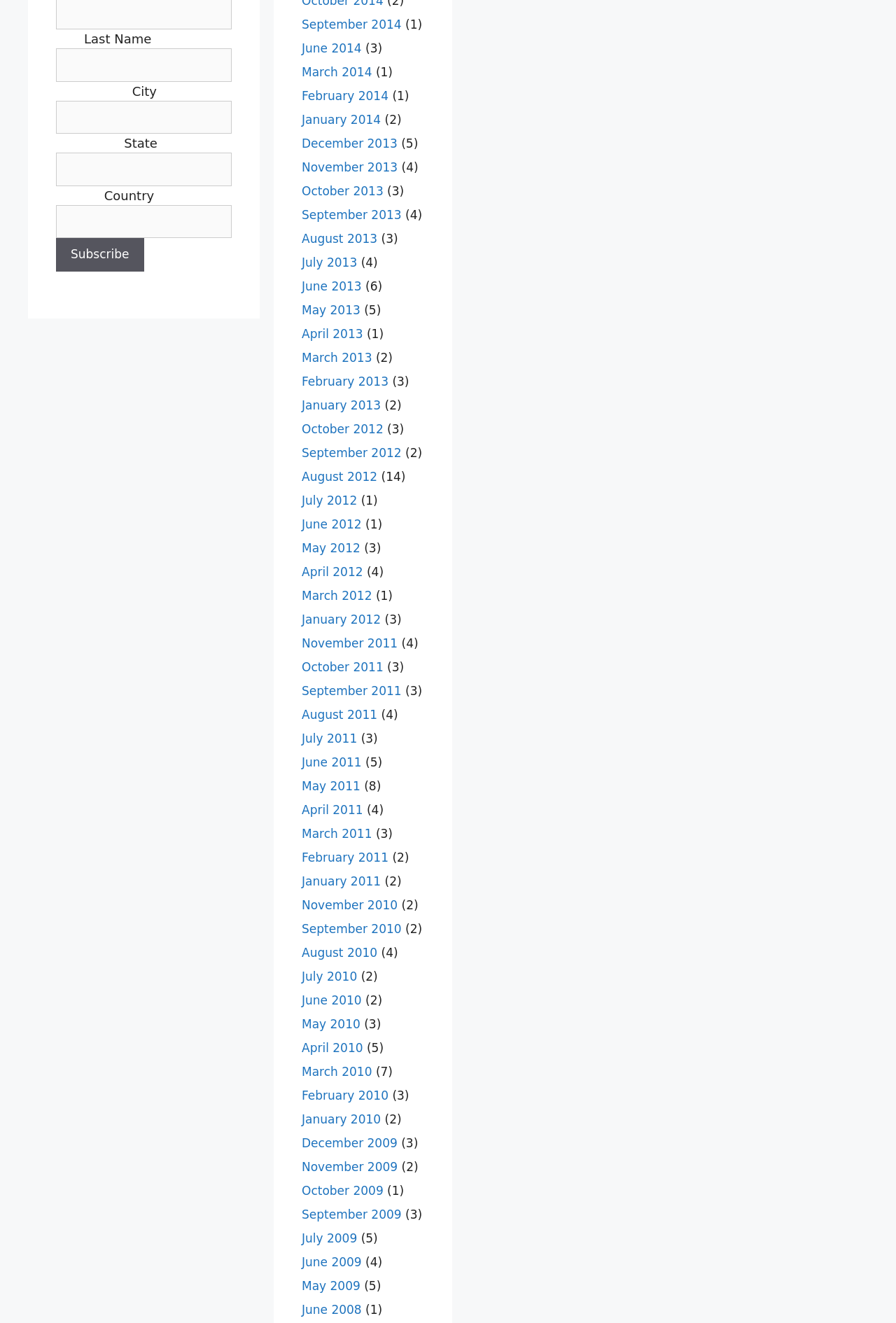Indicate the bounding box coordinates of the clickable region to achieve the following instruction: "Enter city."

[0.062, 0.076, 0.259, 0.101]